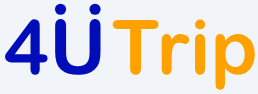Provide a thorough description of the image.

The image showcases the logo of "4U Trip," a social travel platform designed to connect local guides with travelers worldwide. The logo features a modern and vibrant design, prominently displaying the name "4U Trip" where "4" is styled in blue, and "U Trip" combines bold blue and bright orange hues. This visual identity reflects the platform's mission to facilitate unique travel experiences, particularly emphasizing the adventures that can be had while exploring Vietnam, especially on two wheels. The logo's approachable and friendly aesthetic invites potential users to engage with the services offered, which range from accommodation and experiences to transportation and food options tailored for travelers seeking authentic local insights.